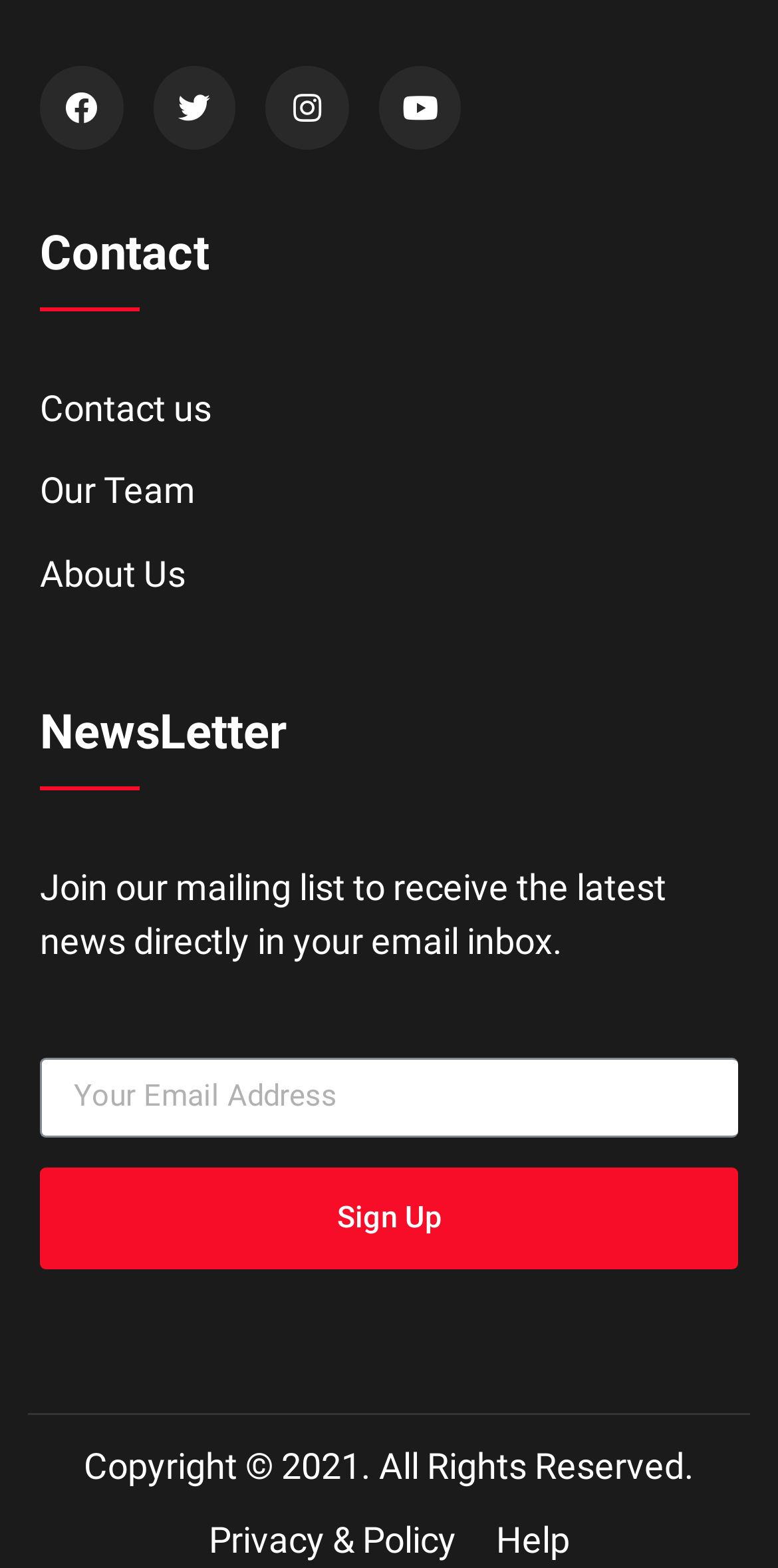Give a one-word or phrase response to the following question: What is the copyright year mentioned at the bottom of the page?

2021